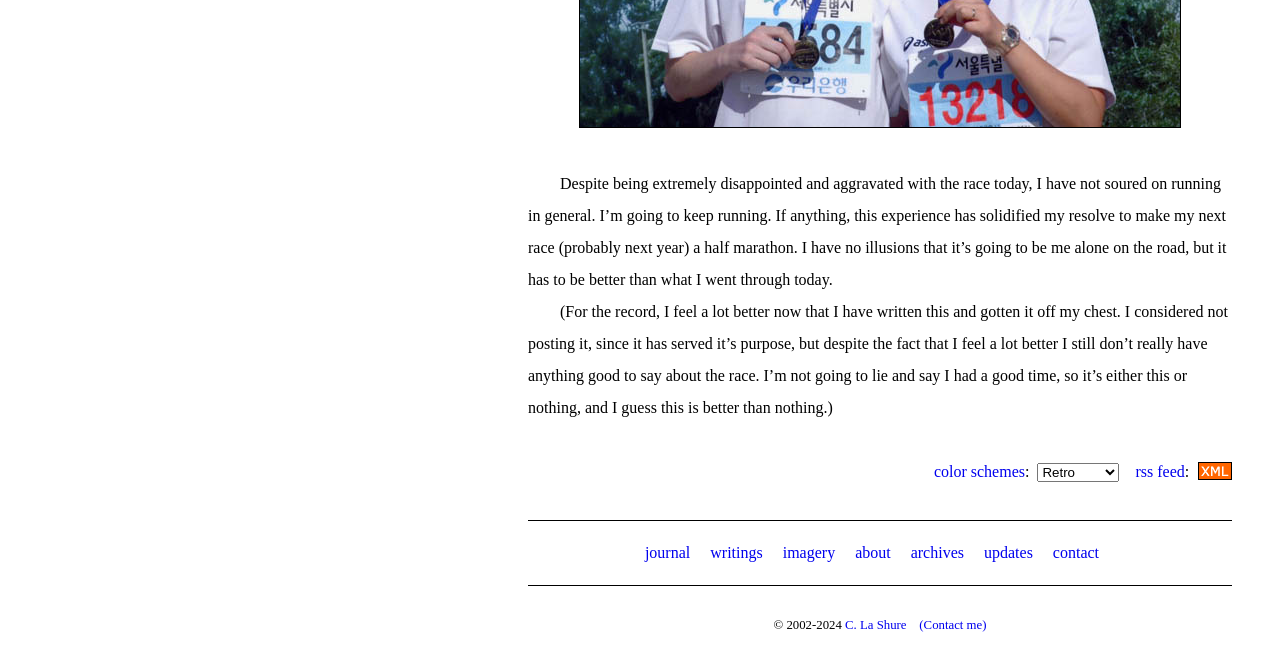Reply to the question with a single word or phrase:
What is the copyright period mentioned on the webpage?

2002-2024